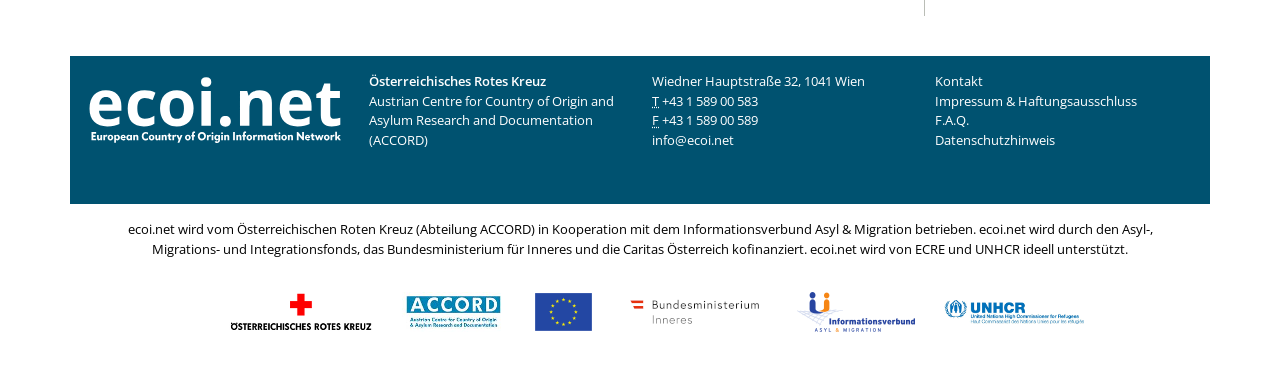Provide the bounding box coordinates of the section that needs to be clicked to accomplish the following instruction: "contact via phone."

[0.517, 0.244, 0.592, 0.292]